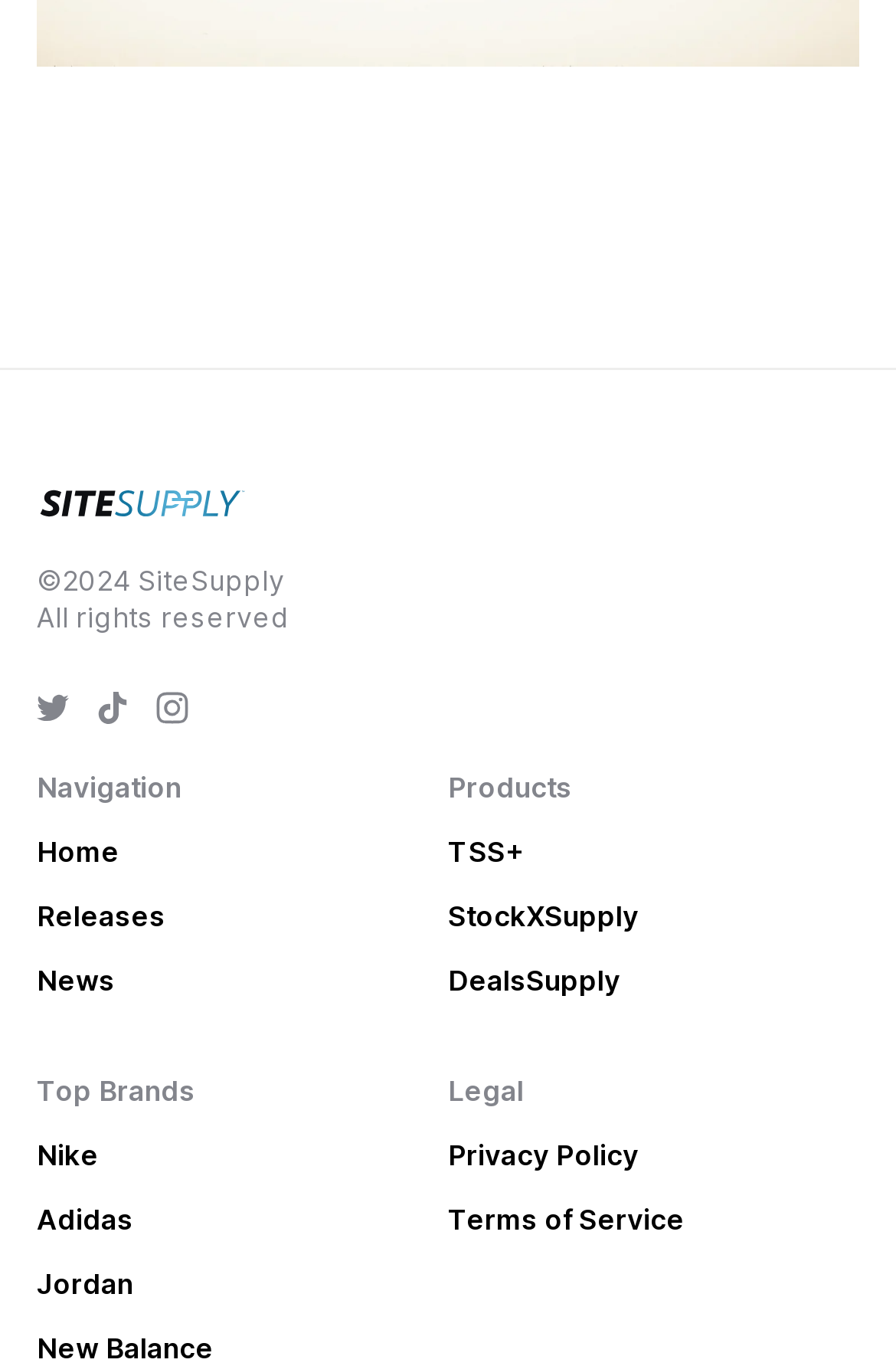Select the bounding box coordinates of the element I need to click to carry out the following instruction: "Click the SiteSupply Logo".

[0.031, 0.352, 0.287, 0.386]